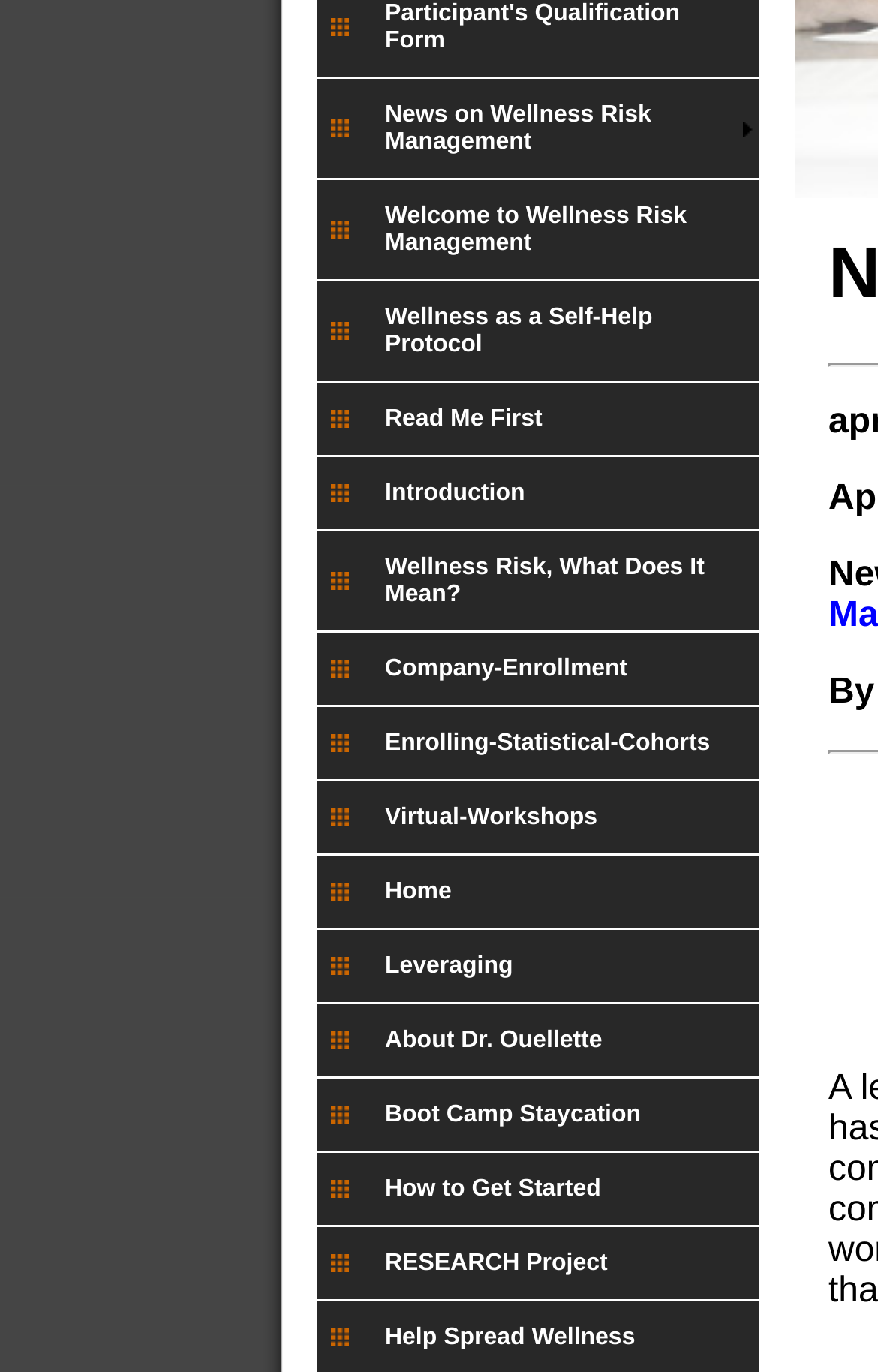Locate the UI element described by Menu and provide its bounding box coordinates. Use the format (top-left x, top-left y, bottom-right x, bottom-right y) with all values as floating point numbers between 0 and 1.

None